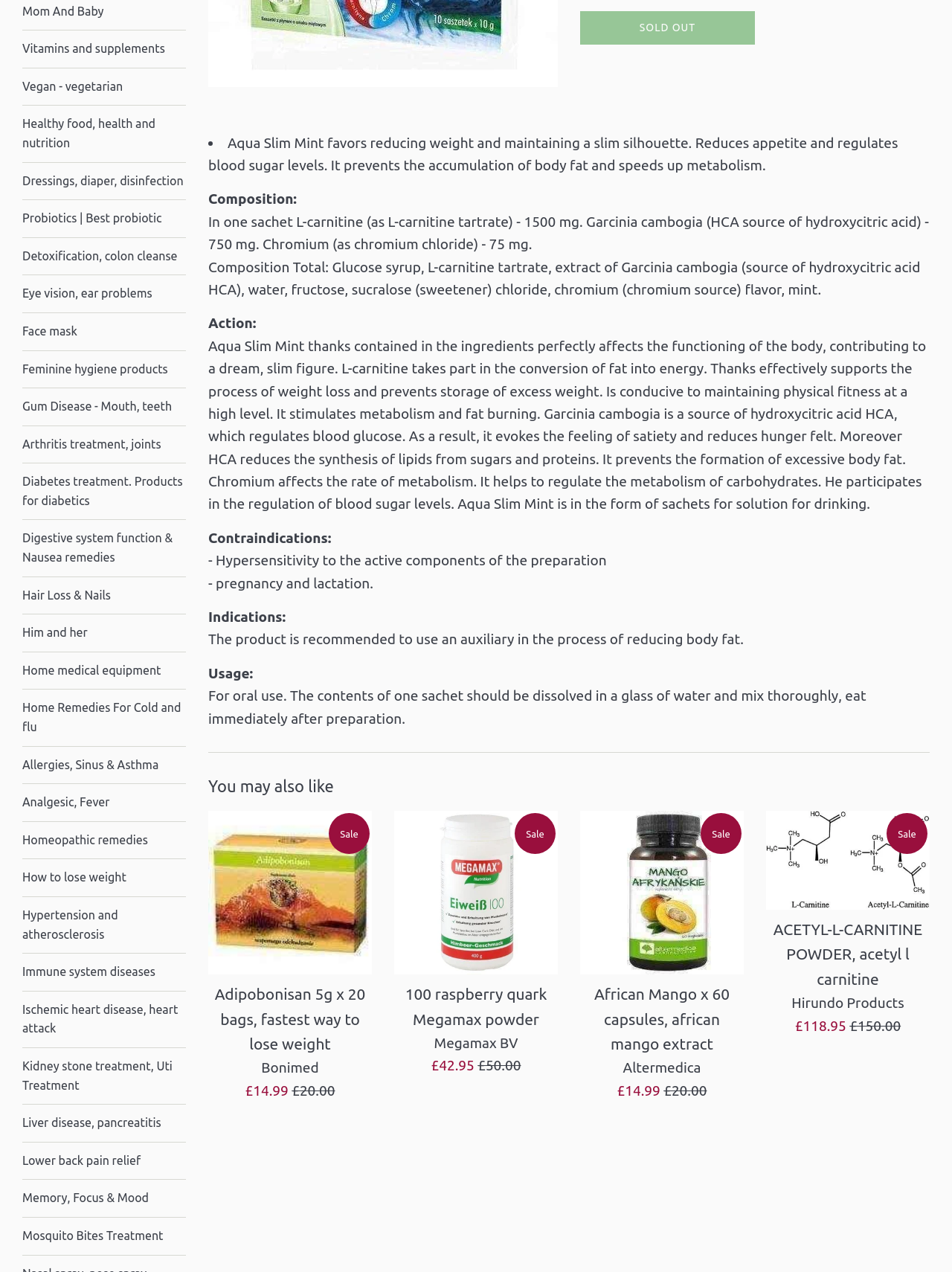Identify the bounding box for the UI element specified in this description: "Hair Loss & Nails". The coordinates must be four float numbers between 0 and 1, formatted as [left, top, right, bottom].

[0.023, 0.454, 0.195, 0.483]